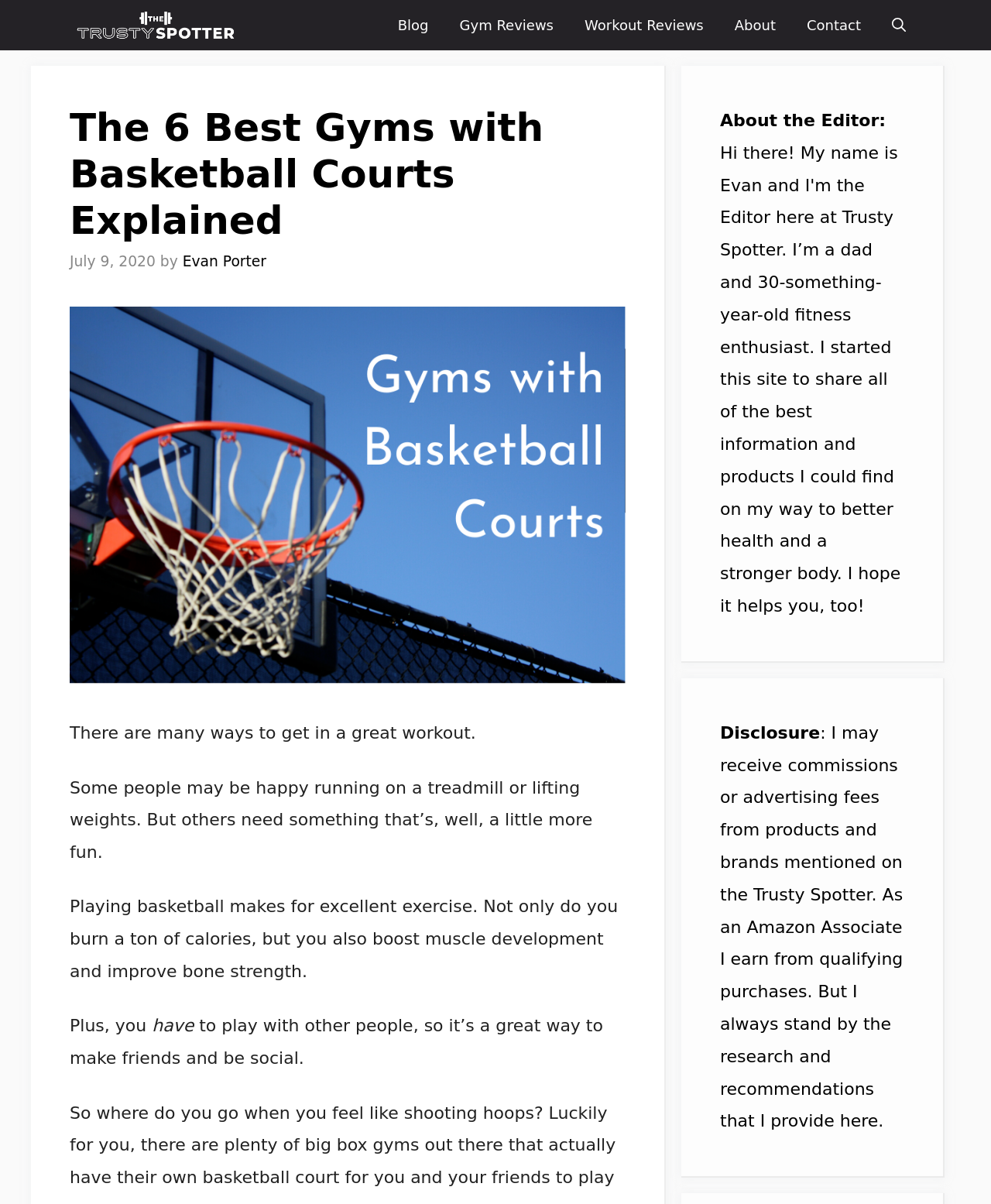Identify the coordinates of the bounding box for the element described below: "aria-label="Open Search Bar"". Return the coordinates as four float numbers between 0 and 1: [left, top, right, bottom].

[0.884, 0.0, 0.93, 0.042]